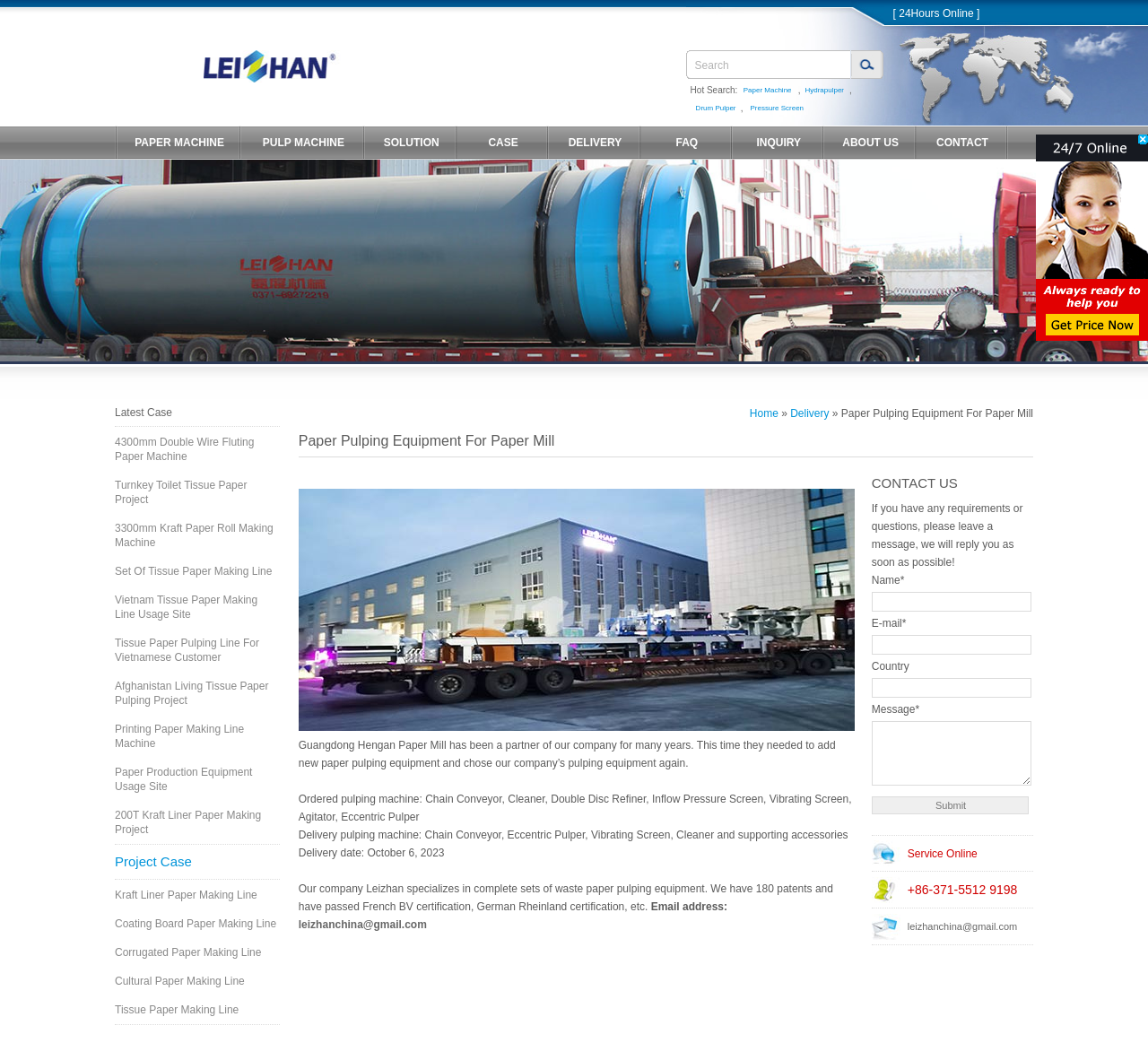Use a single word or phrase to answer the question:
What is the purpose of the form on the right?

Contact form